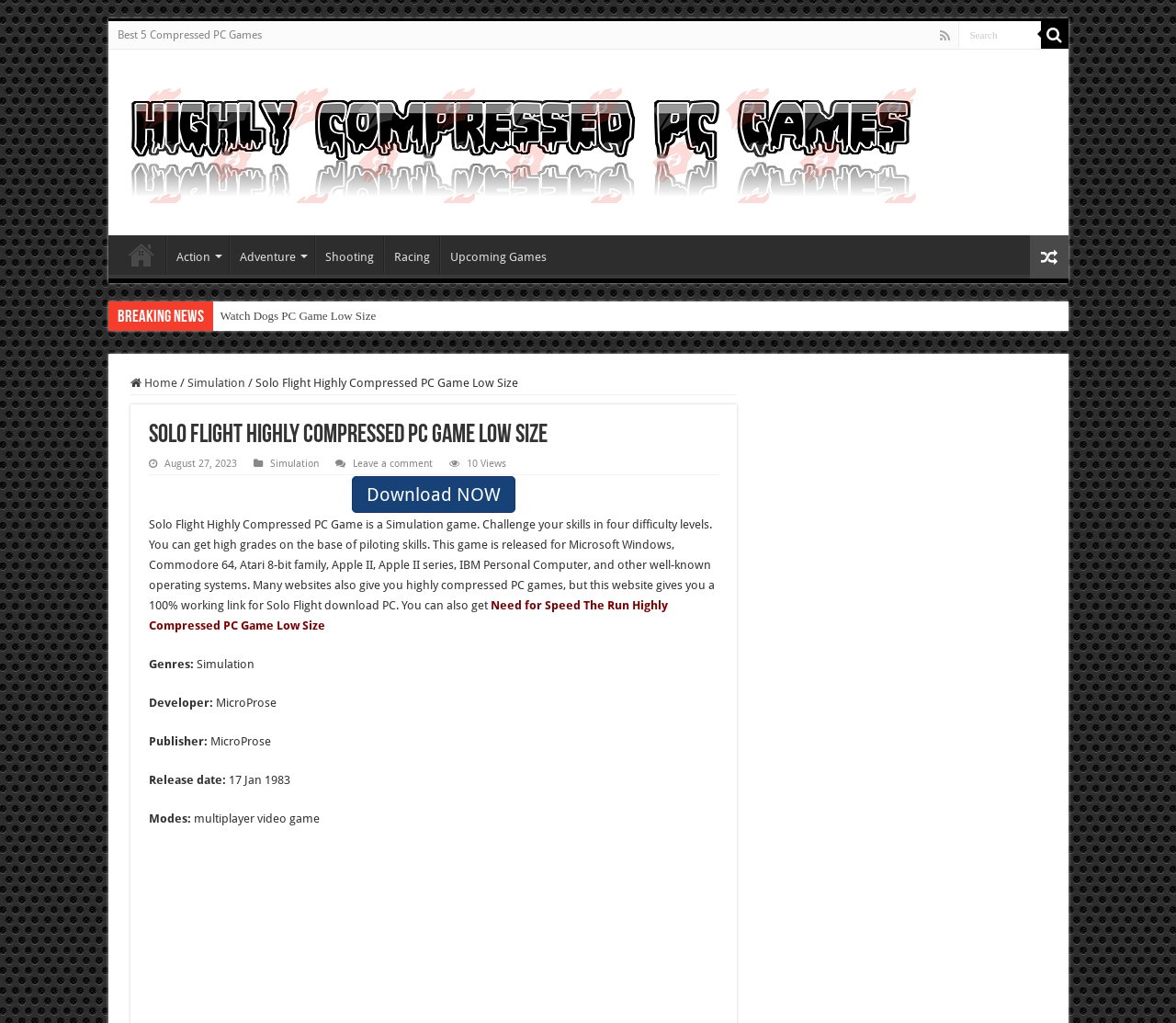Highlight the bounding box coordinates of the element you need to click to perform the following instruction: "View Call of Duty 3 Compressed PC Game."

[0.181, 0.323, 0.414, 0.352]